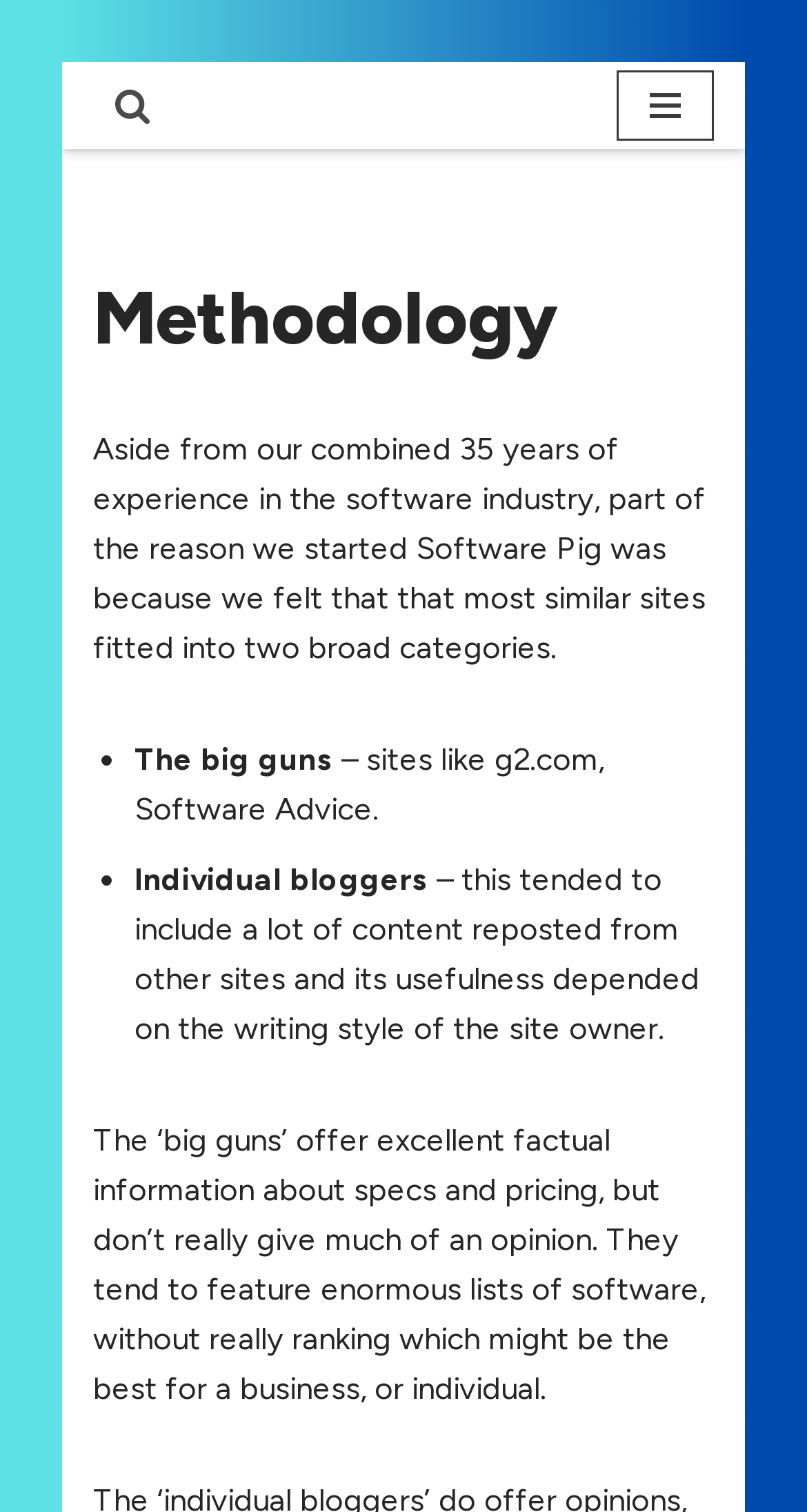Please find the bounding box for the UI component described as follows: "Privacy Notice".

None